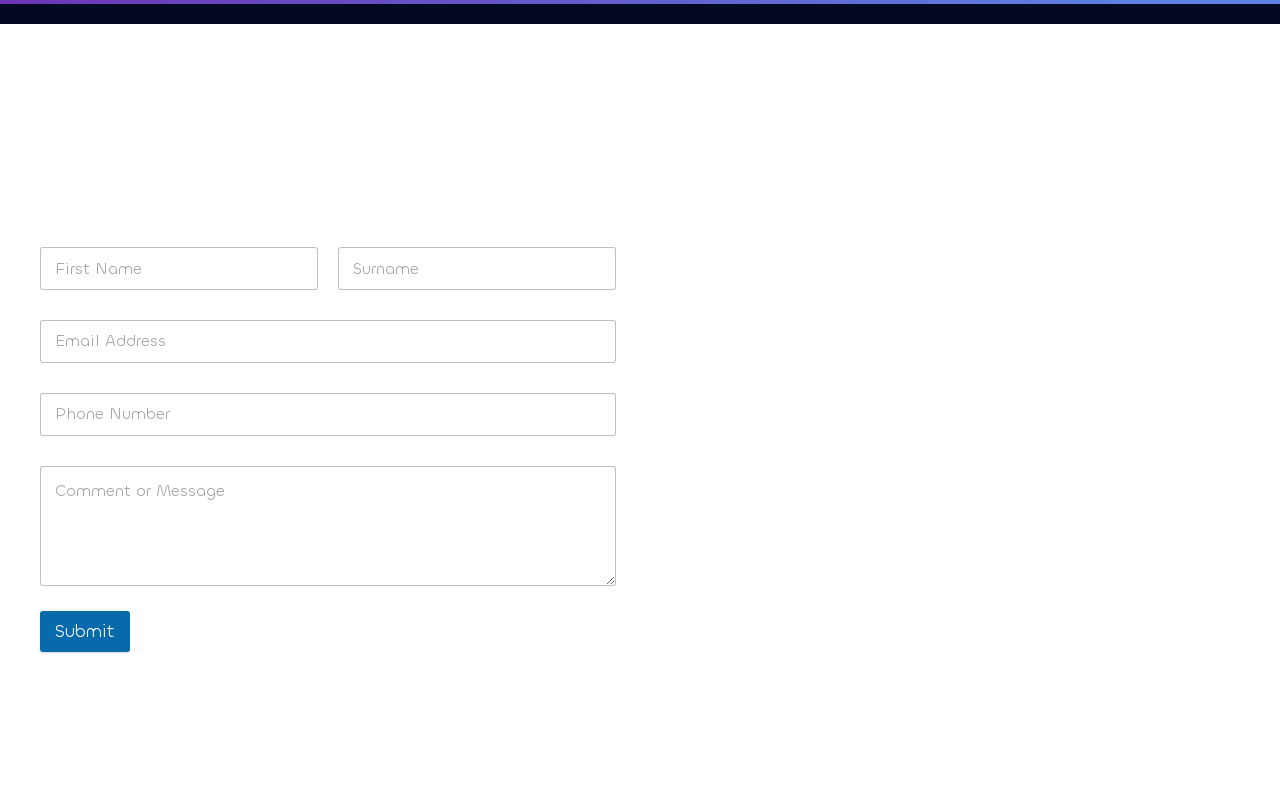What is the purpose of the form?
Give a single word or phrase answer based on the content of the image.

Contact Us